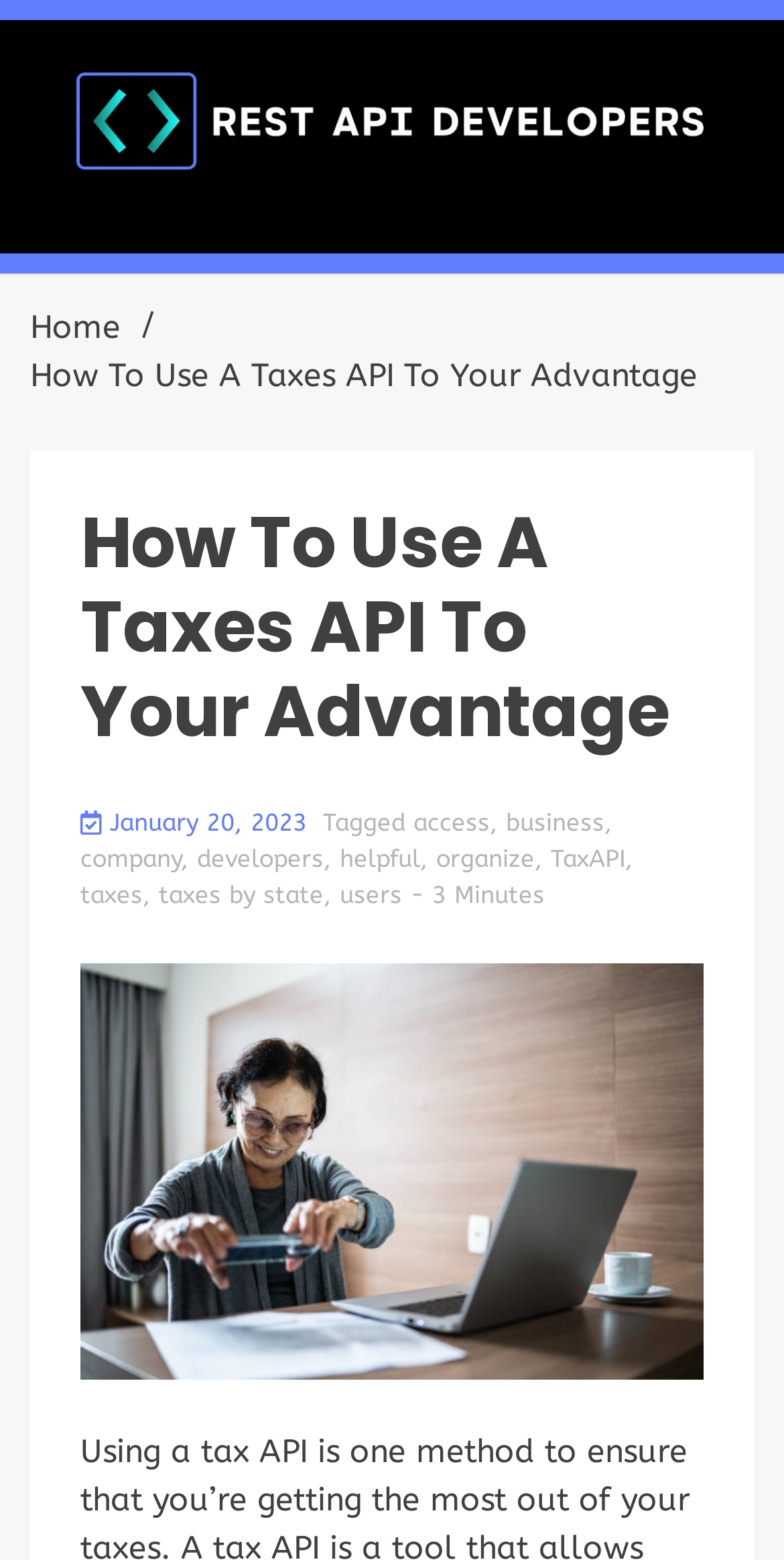Identify the webpage's primary heading and generate its text.

REST API Developers